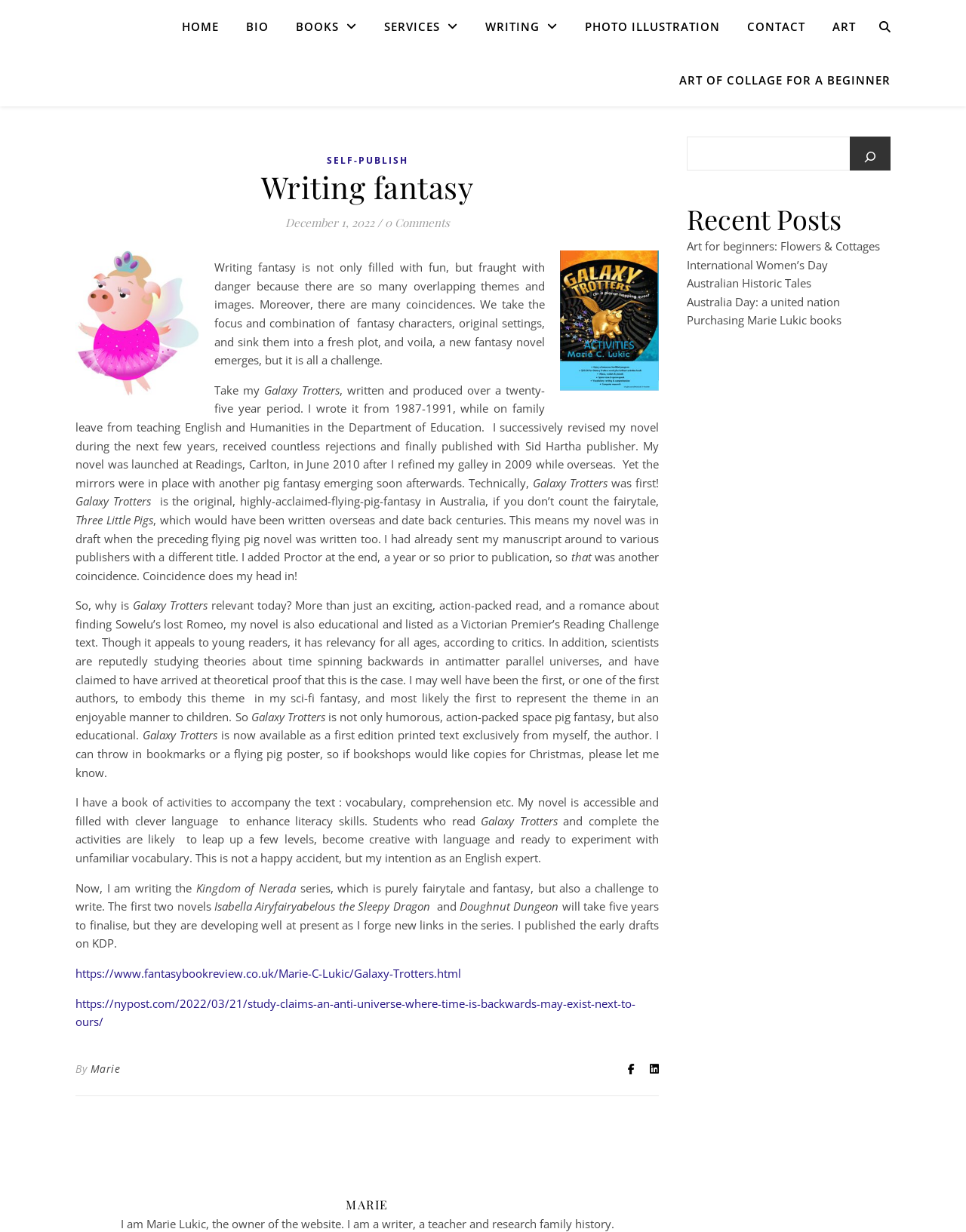Can you give a detailed response to the following question using the information from the image? How many years did it take to finalize the 'Kingdom of Nerada' series?

According to the webpage, the author mentions that it will take five years to finalize the 'Kingdom of Nerada' series, which is purely fairytale and fantasy.